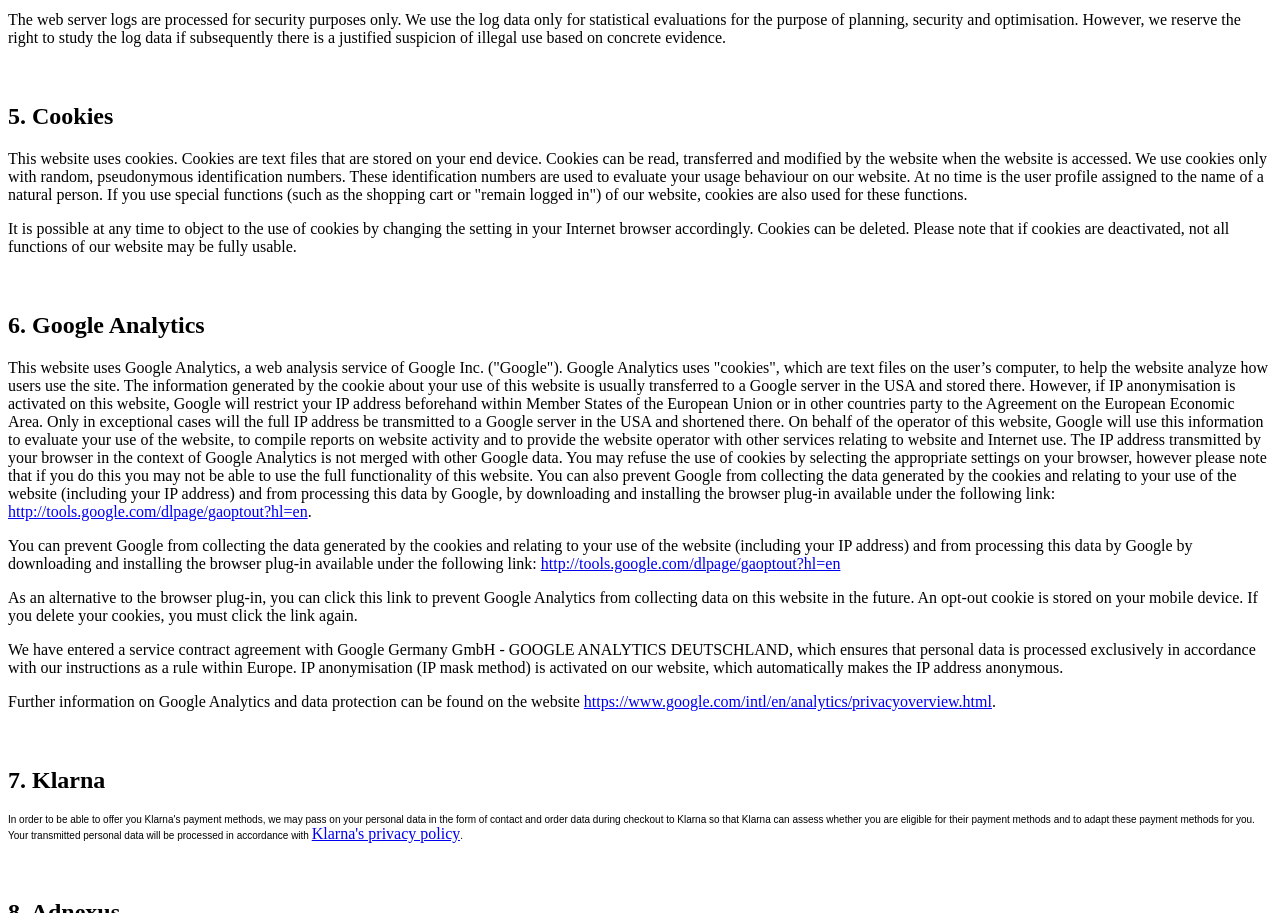Please answer the following query using a single word or phrase: 
What can be done to prevent Google Analytics from collecting data?

download and install browser plug-in